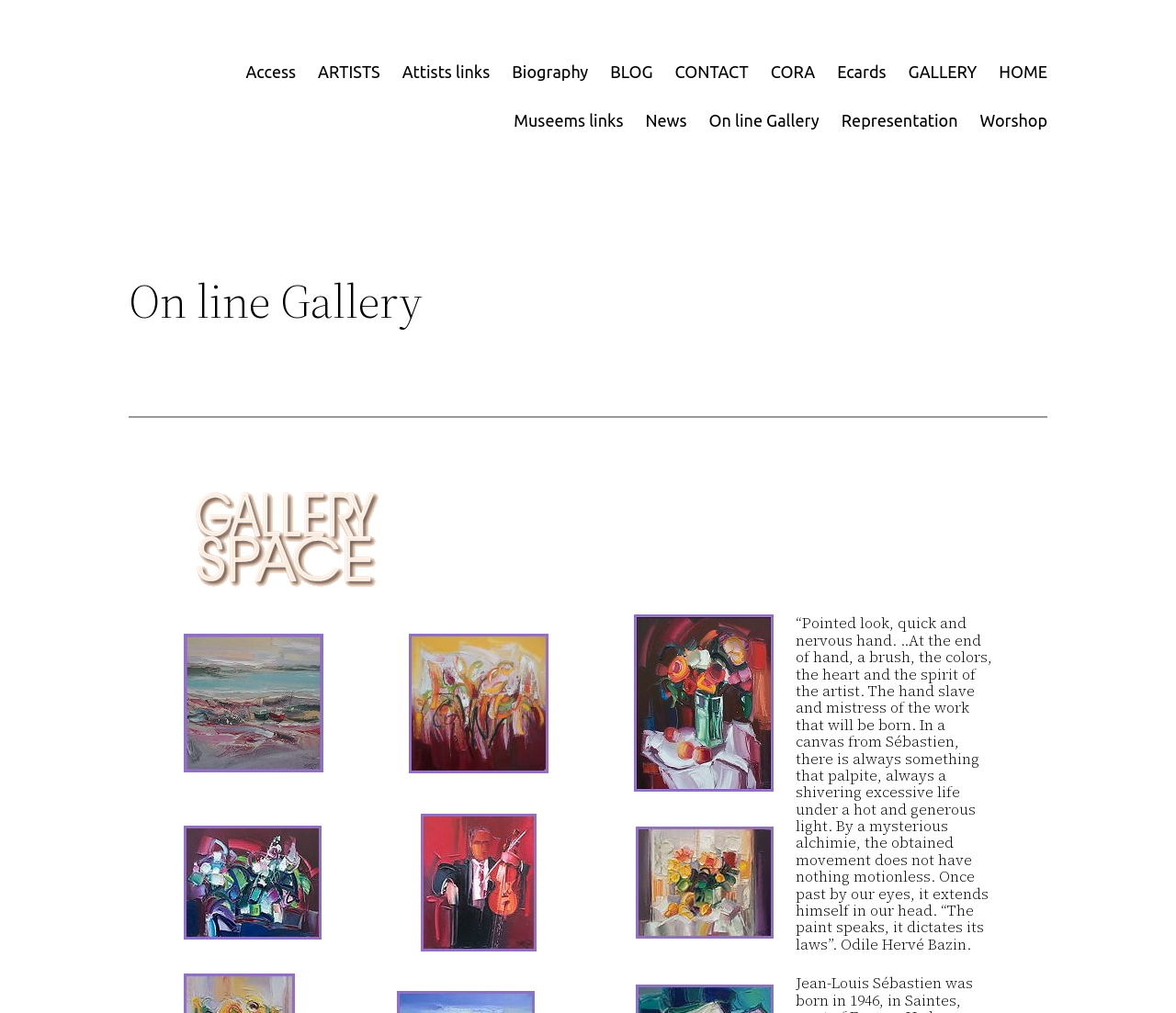What is the theme of the artworks displayed on this page?
Please use the image to deliver a detailed and complete answer.

The title of the webpage mentions 'Painting in Provence', which suggests that the artworks displayed on this page are related to the theme of Provence, a region in France.